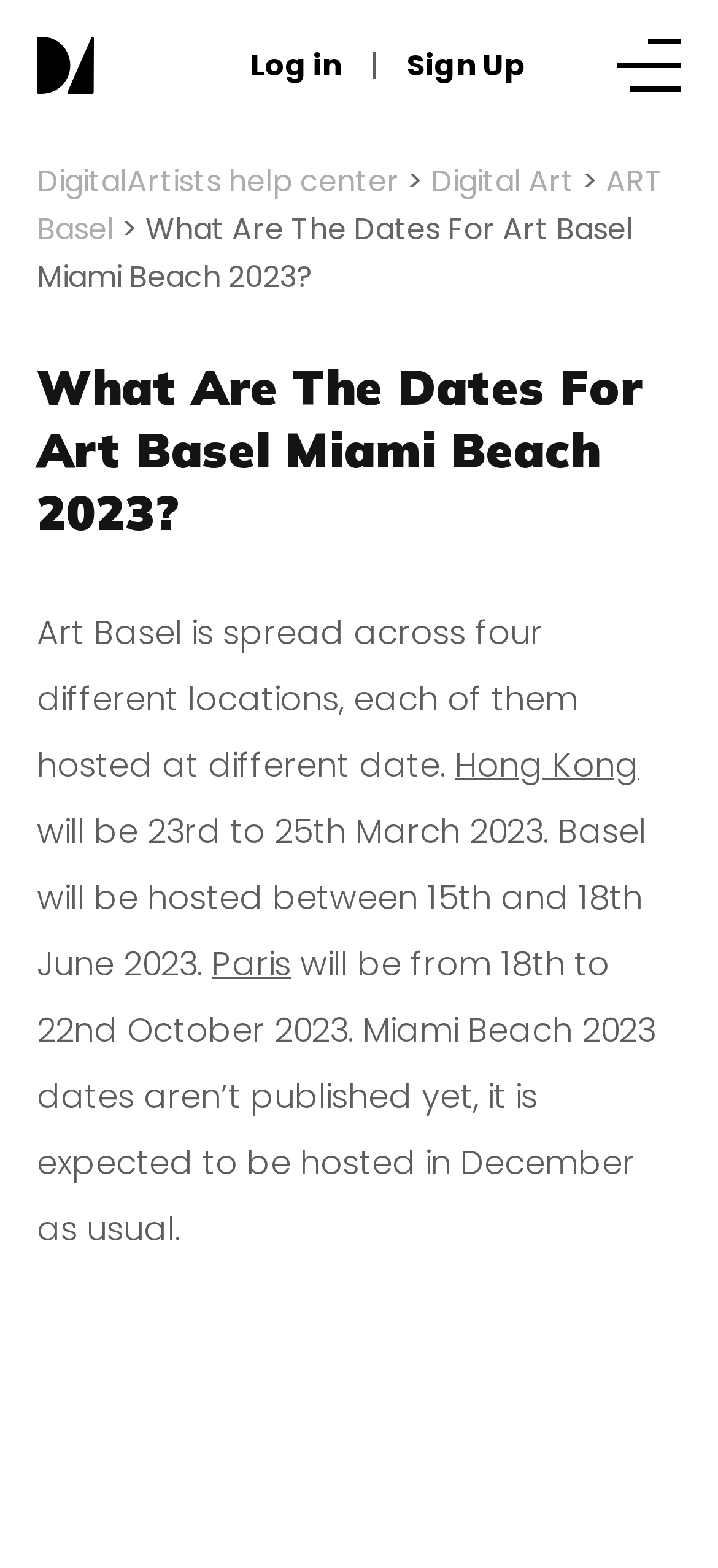Give a one-word or short-phrase answer to the following question: 
What is the expected month of Art Basel in Miami Beach?

December